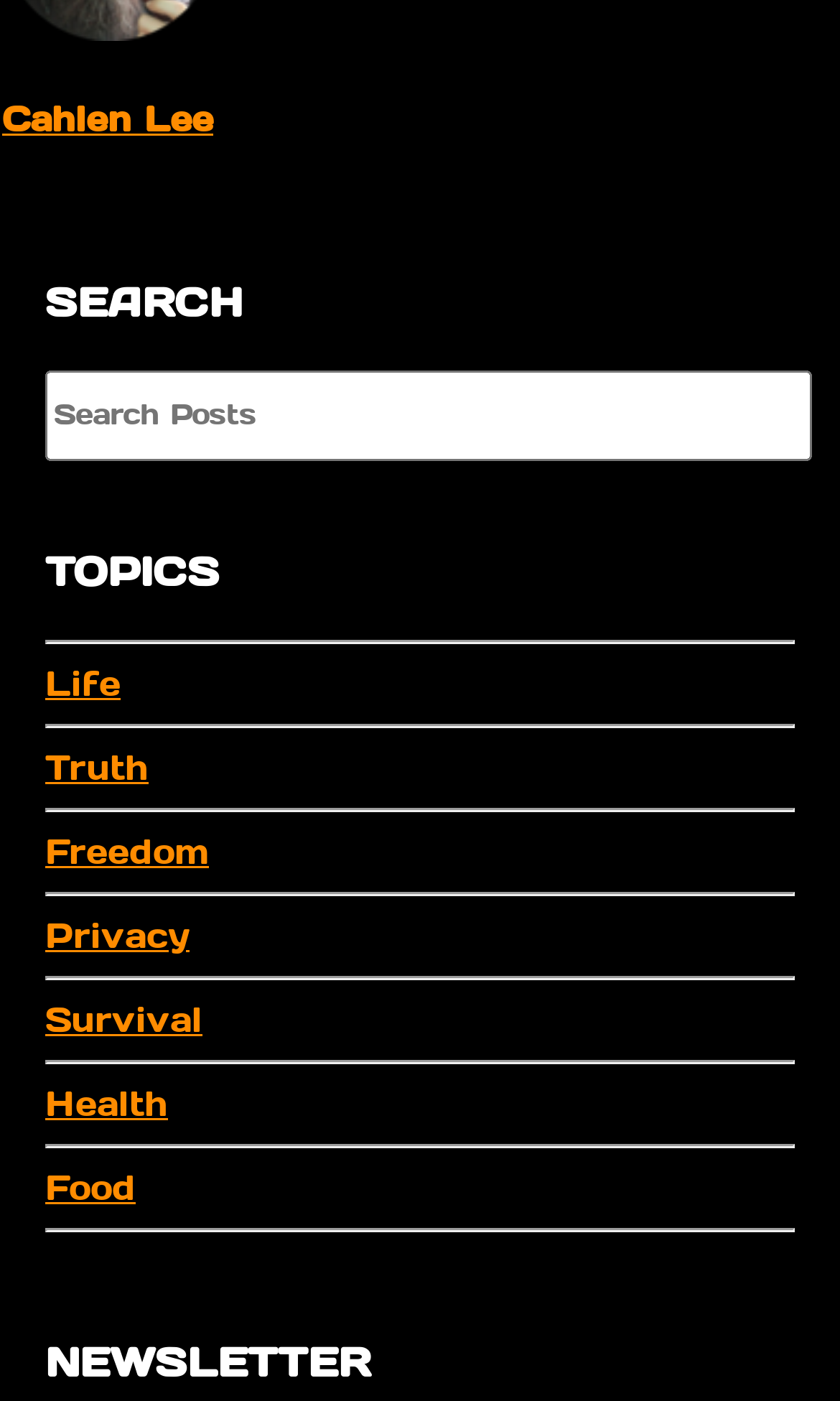What is the purpose of the textbox?
Please give a detailed answer to the question using the information shown in the image.

The textbox is located next to the 'SEARCH' heading, and its placeholder text is 'Search Posts', indicating that it is used to search for posts on the website.